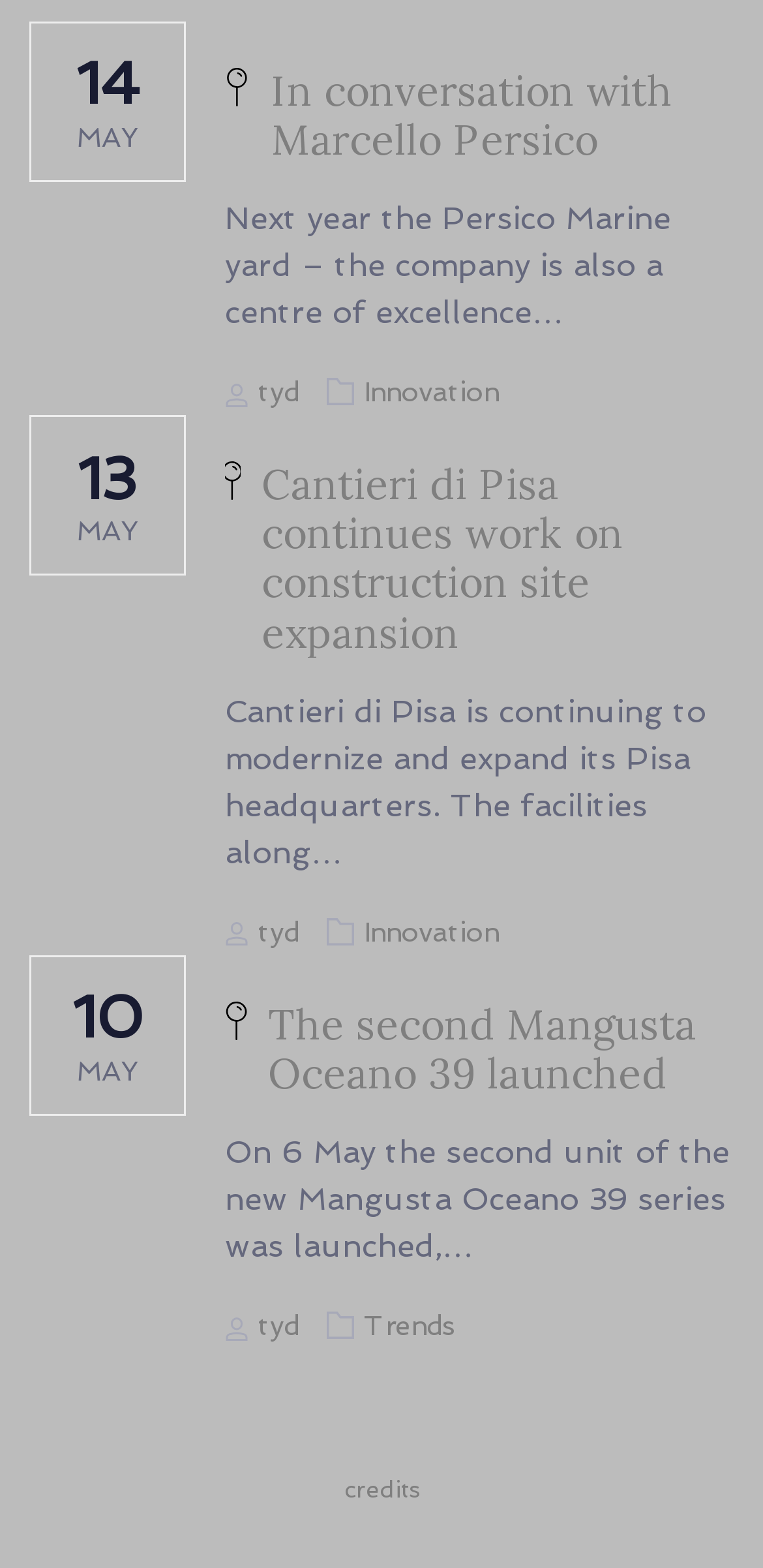Determine the bounding box coordinates of the clickable area required to perform the following instruction: "Explore the Innovation tag". The coordinates should be represented as four float numbers between 0 and 1: [left, top, right, bottom].

[0.477, 0.24, 0.654, 0.26]